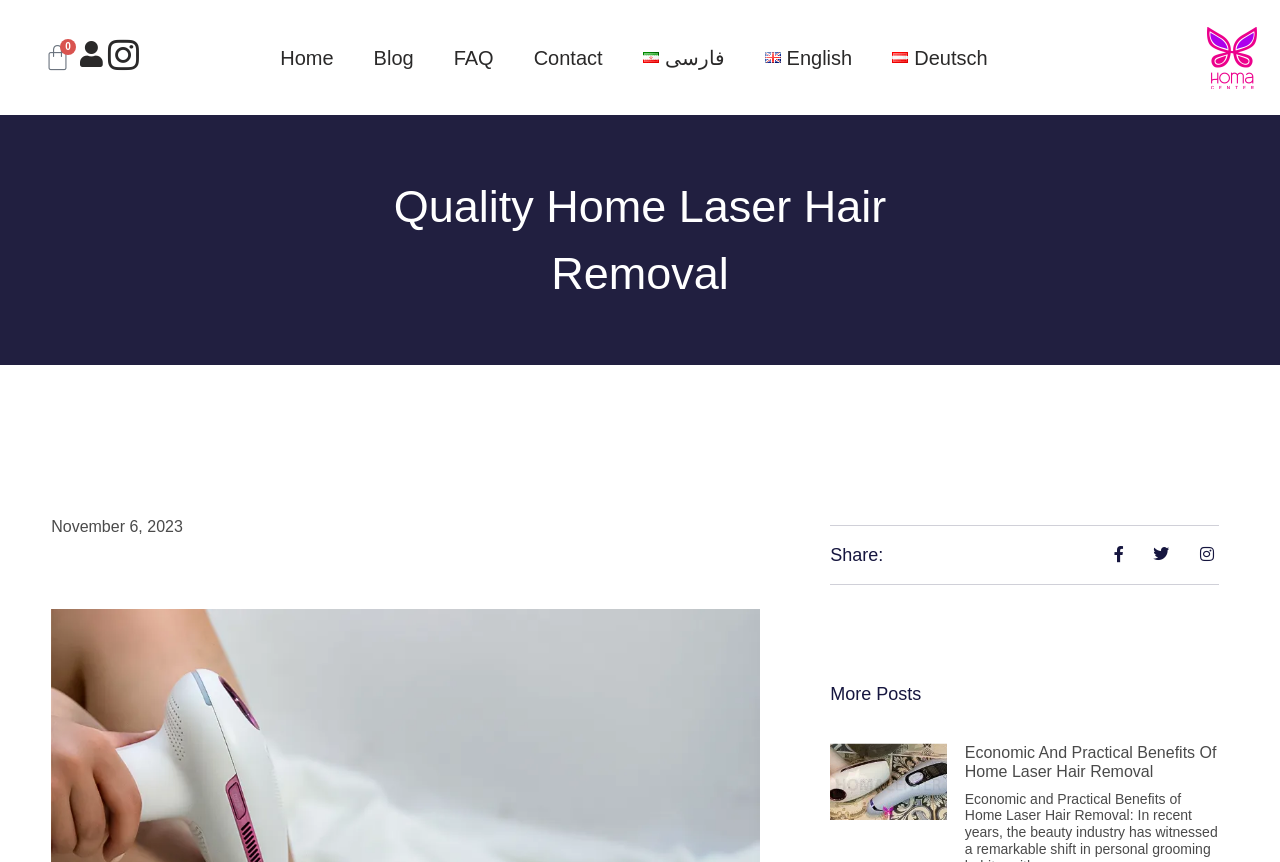Generate a thorough caption that explains the contents of the webpage.

The webpage is about quality home laser hair removal, specifically promoting the best home laser device from Hamacenter. At the top left corner, there is a cart icon with the text "0" next to it. Nearby, there are three social media links: an empty link, an Instagram link, and another empty link. 

To the right of these social media links, there is a navigation menu with links to "Home", "Blog", "FAQ", "Contact", and language options. The language options include "فارسی", "English", and "Deutsch". 

At the top right corner, there is a logo of HomaCenter, which is also a link. Below the navigation menu, there is a large heading that reads "Quality Home Laser Hair Removal". 

On the left side of the page, there is a date link "November 6, 2023" with a time element next to it. On the right side of the page, there is a "Share:" heading, and below it, there is a "More Posts" heading. 

Under the "More Posts" heading, there is an image with the title "Economic and Practical Benefits of Home Laser Hair Removal", which is also a link. This image is positioned near the bottom of the page.